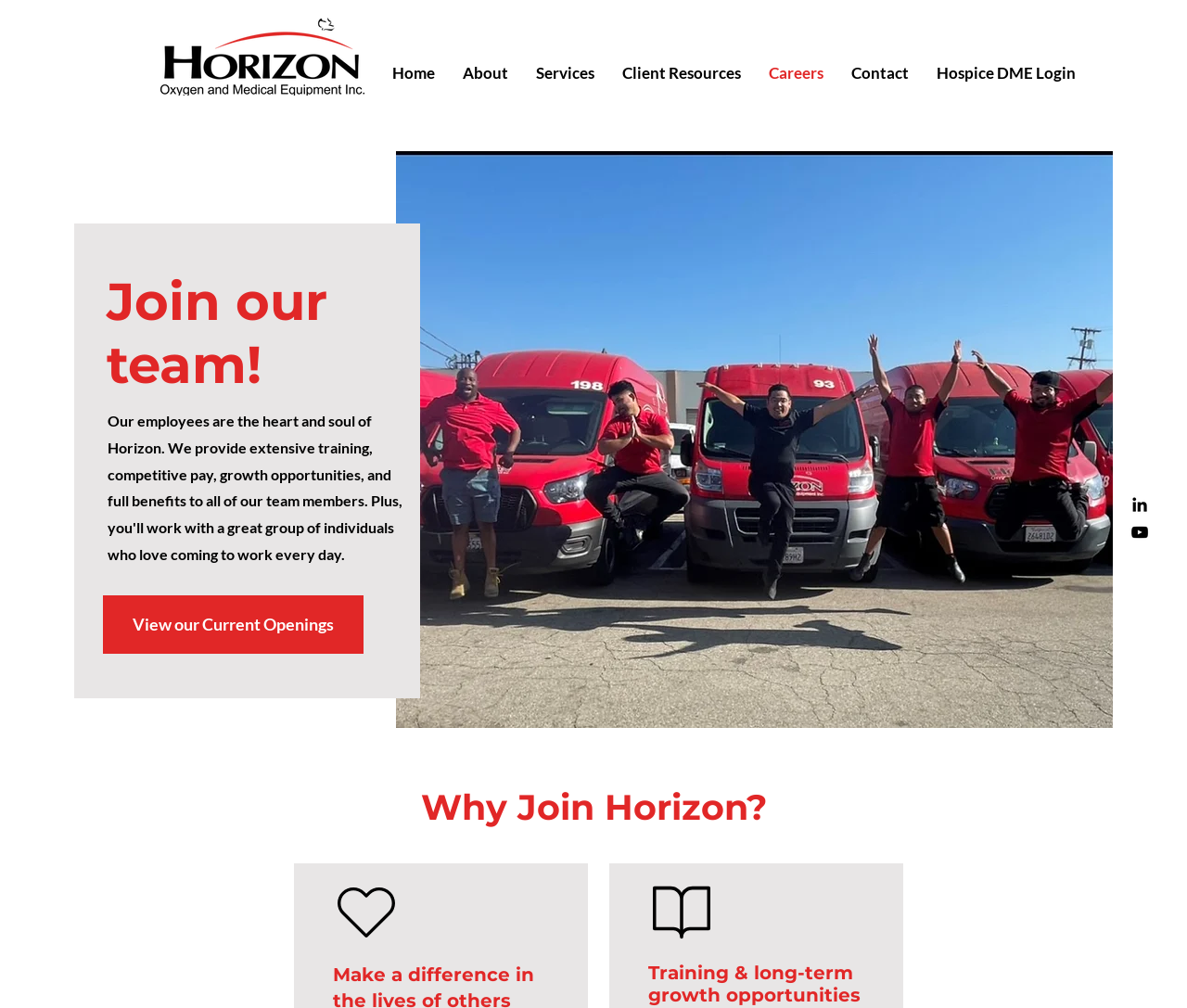How many images are there on the webpage?
Using the visual information from the image, give a one-word or short-phrase answer.

3